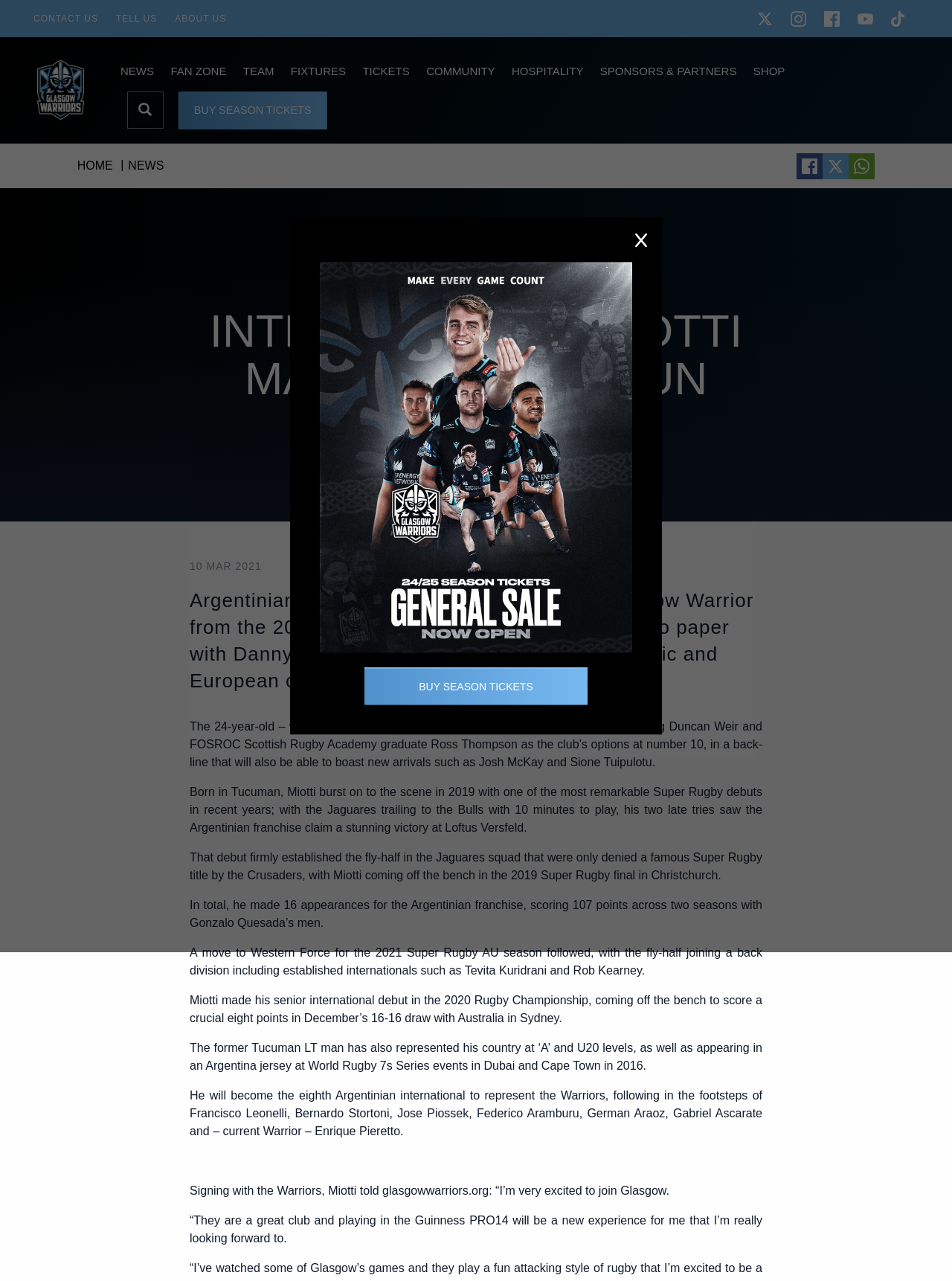Respond with a single word or short phrase to the following question: 
What is the name of the club that Domingo Miotti will be playing for?

Glasgow Warriors